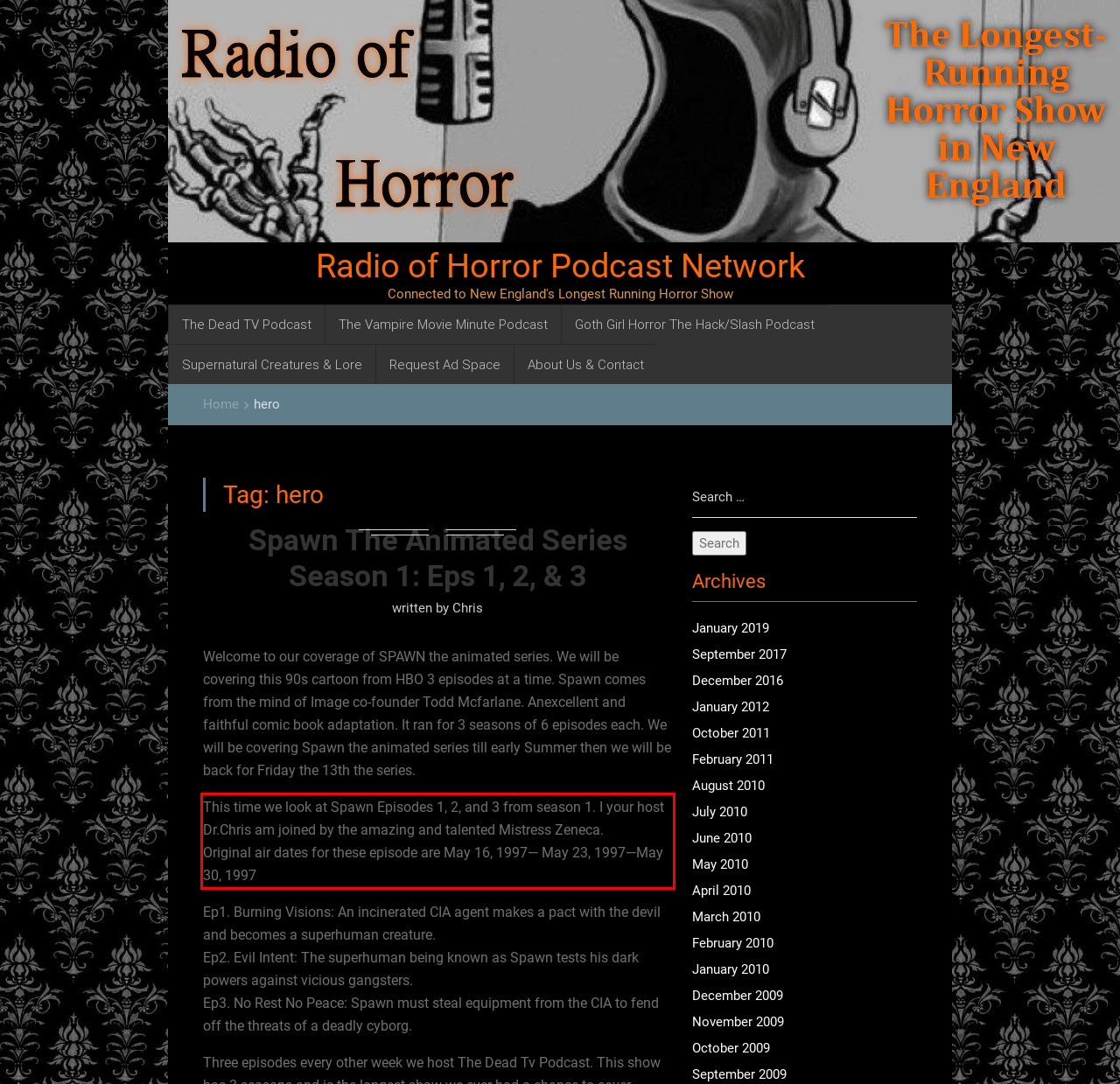Given a webpage screenshot with a red bounding box, perform OCR to read and deliver the text enclosed by the red bounding box.

This time we look at Spawn Episodes 1, 2, and 3 from season 1. I your host Dr.Chris am joined by the amazing and talented Mistress Zeneca. Original air dates for these episode are May 16, 1997— May 23, 1997—May 30, 1997